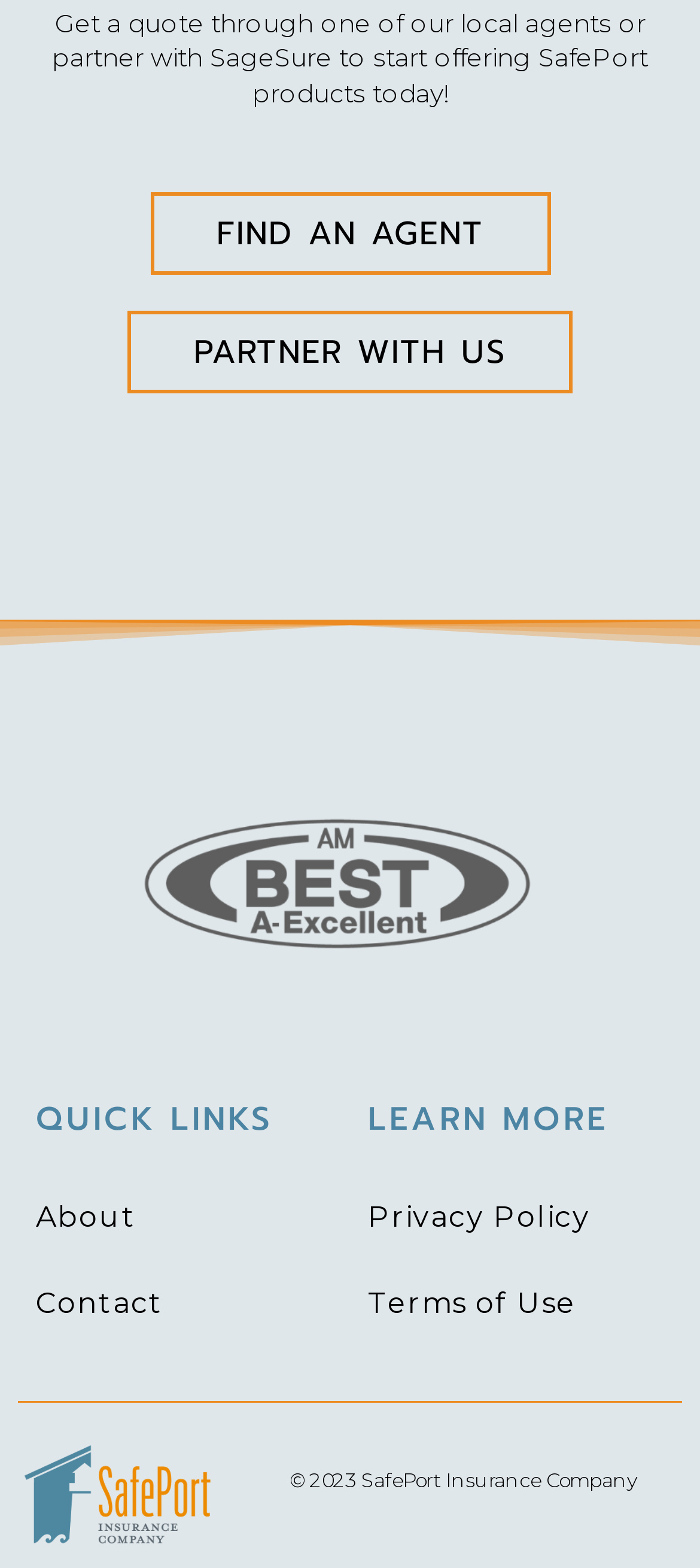Using the description "Find an Agent", locate and provide the bounding box of the UI element.

[0.214, 0.123, 0.786, 0.175]